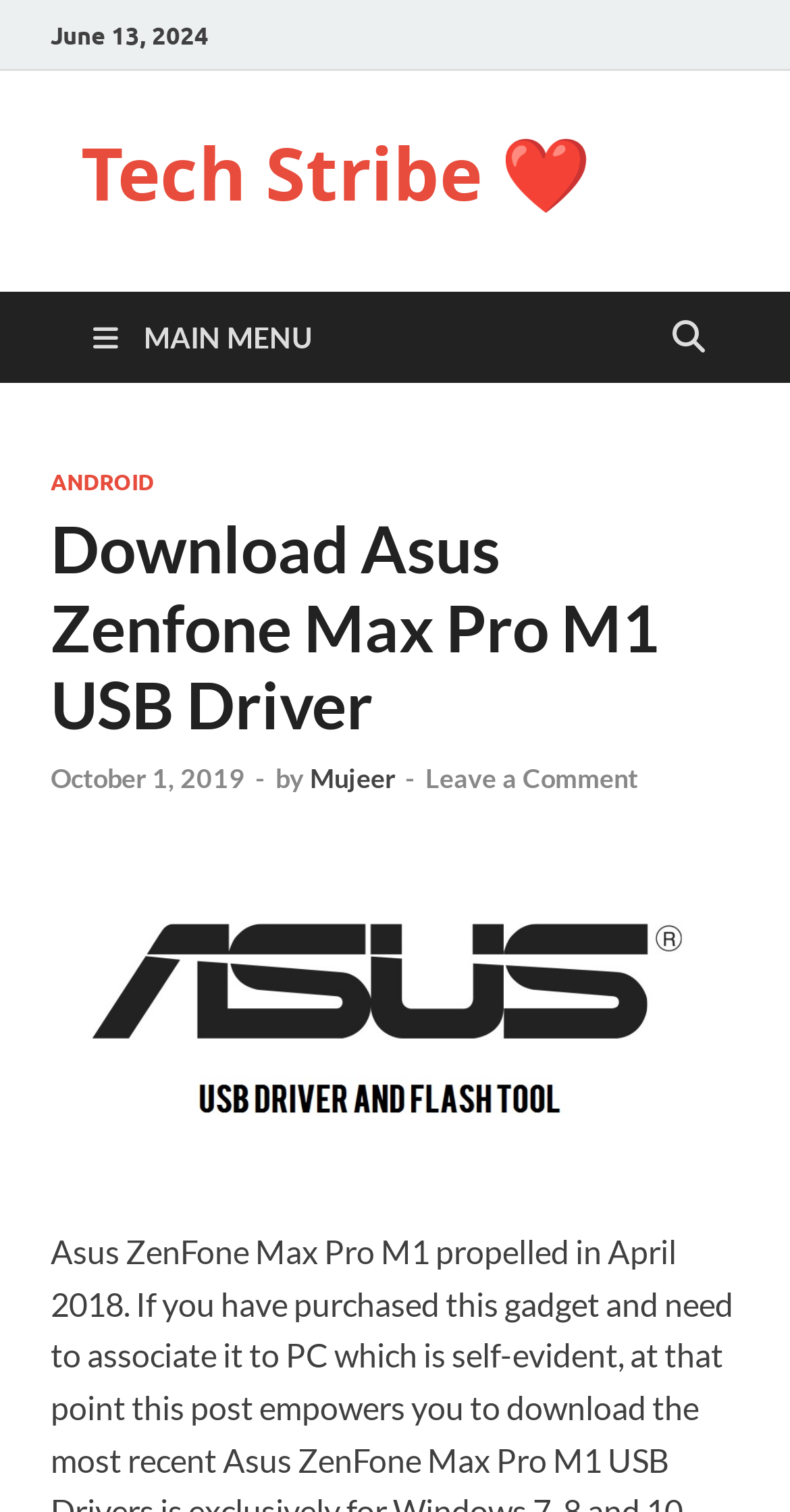Generate a comprehensive caption for the webpage you are viewing.

The webpage is about downloading the Asus Zenfone Max Pro M1 USB Driver. At the top-left corner, there is a date "June 13, 2024". Next to it, there is a link "Tech Stribe ❤️" that spans almost the entire top section of the page. On the top-right corner, there is a button with a search icon. 

Below the top section, there is a main menu link with a caption "MAIN MENU" and an icon. This menu link is positioned on the left side of the page. 

The main content of the page is divided into two sections. The left section has a heading "Download Asus Zenfone Max Pro M1 USB Driver" and below it, there are links to "ANDROID" and a specific date "October 1, 2019". The date is accompanied by the author's name "Mujeer" and a "Leave a Comment" link. 

On the right side of the main content, there is an image of the Asus Zenfone Max Pro M1, which is aligned with the heading and the links on the left side. Above the image, there is a link with the same text "Asus Zenfone Max Pro M1".